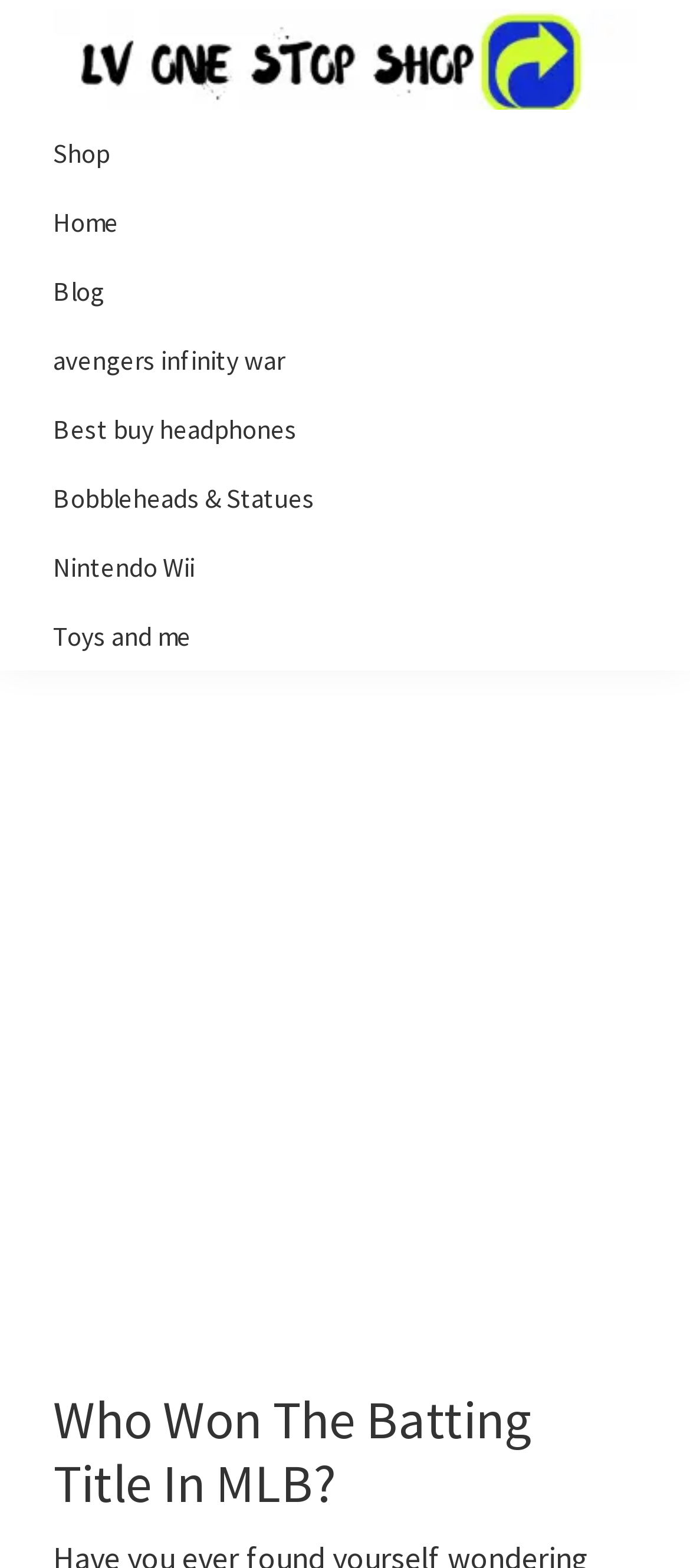Based on the image, please respond to the question with as much detail as possible:
What is the purpose of the button with a menu icon?

The button with a menu icon is located at the top-right corner of the webpage, and its purpose is to open a menu, as indicated by the icon ' Menu'.